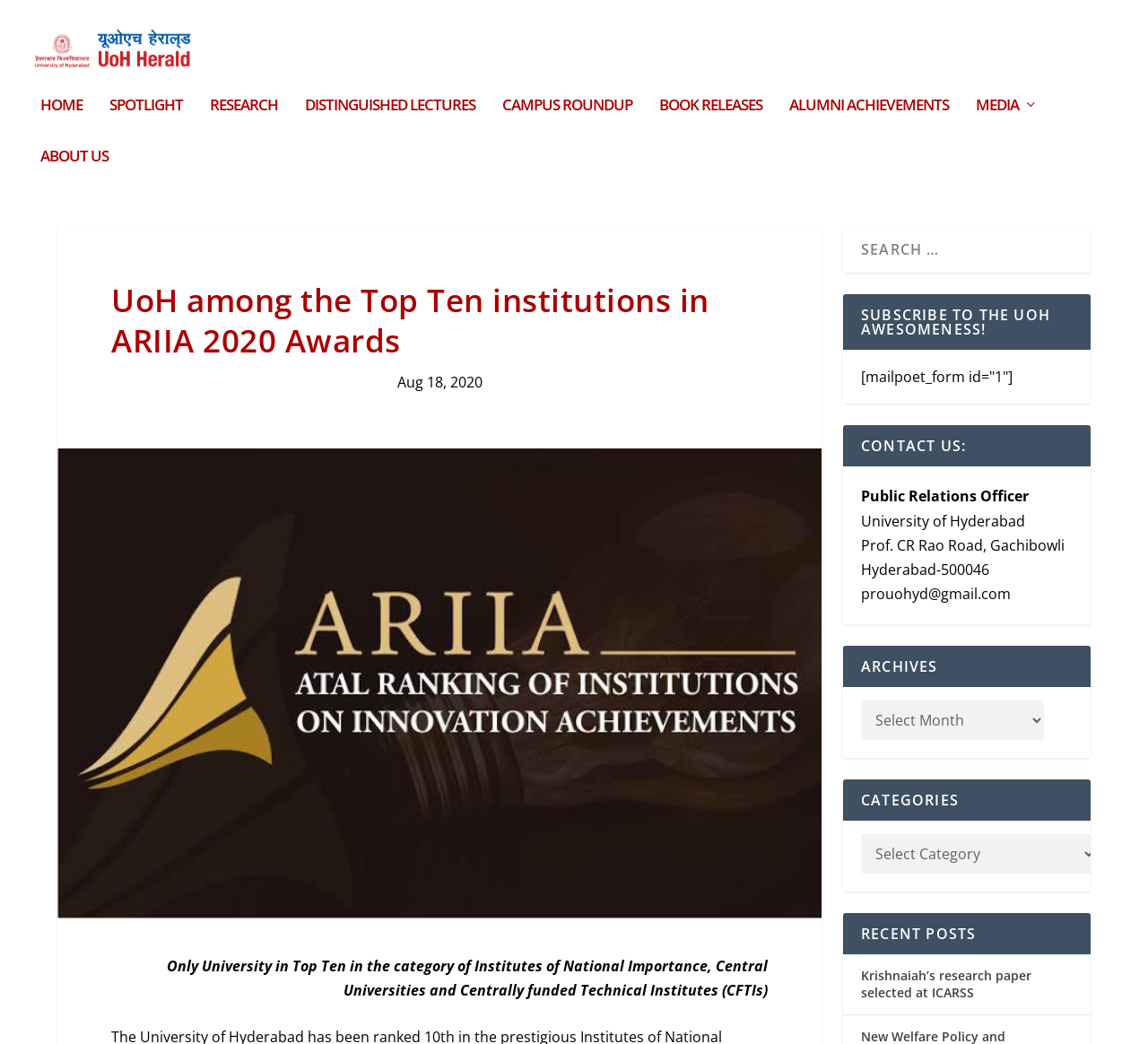From the element description: "name="s" placeholder="Search …"", extract the bounding box coordinates of the UI element. The coordinates should be expressed as four float numbers between 0 and 1, in the order [left, top, right, bottom].

[0.734, 0.216, 0.95, 0.26]